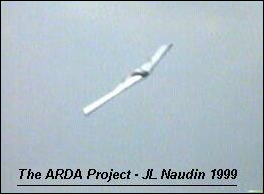What principle is utilized for enhanced performance?
Based on the visual content, answer with a single word or a brief phrase.

Electrohydrodynamics (EHD)